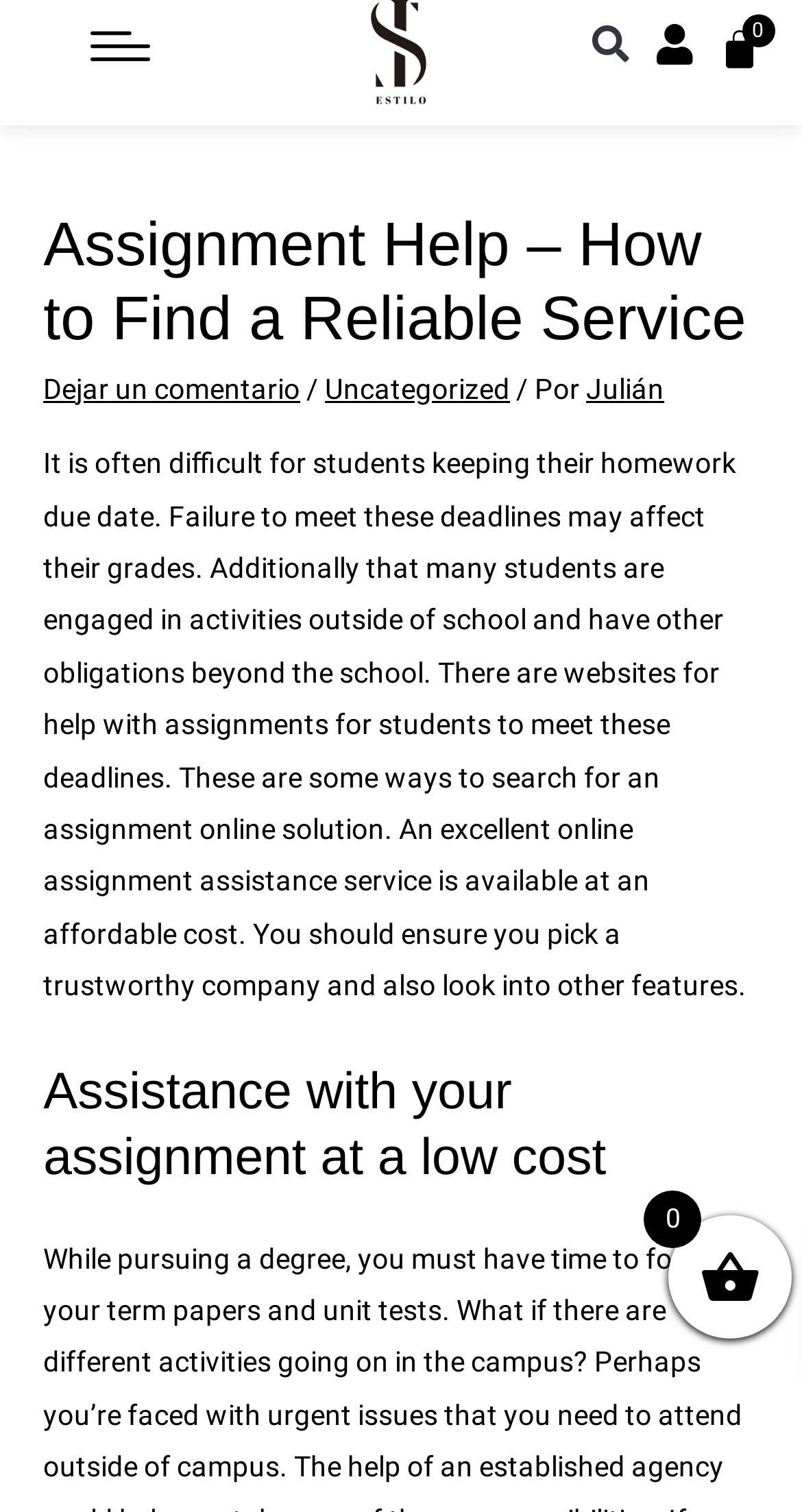Illustrate the webpage's structure and main components comprehensively.

The webpage is about assignment help and finding a reliable service. At the top left, there is a link and an image, which are likely a logo or a brand identifier. On the top right, there is a search bar with a "Search" button. 

Below the search bar, there is a header section that spans the entire width of the page. Within this section, there is a heading that reads "Assignment Help – How to Find a Reliable Service". To the right of the heading, there are three links: "Dejar un comentario", "Uncategorized", and "Julián", separated by forward slashes. 

Below the header section, there is a large block of text that discusses the challenges students face in meeting homework deadlines and the importance of finding a trustworthy online assignment assistance service. This text takes up most of the page's content area. 

Further down, there is a heading that reads "Assistance with your assignment at a low cost", which is likely a subheading or a section title.